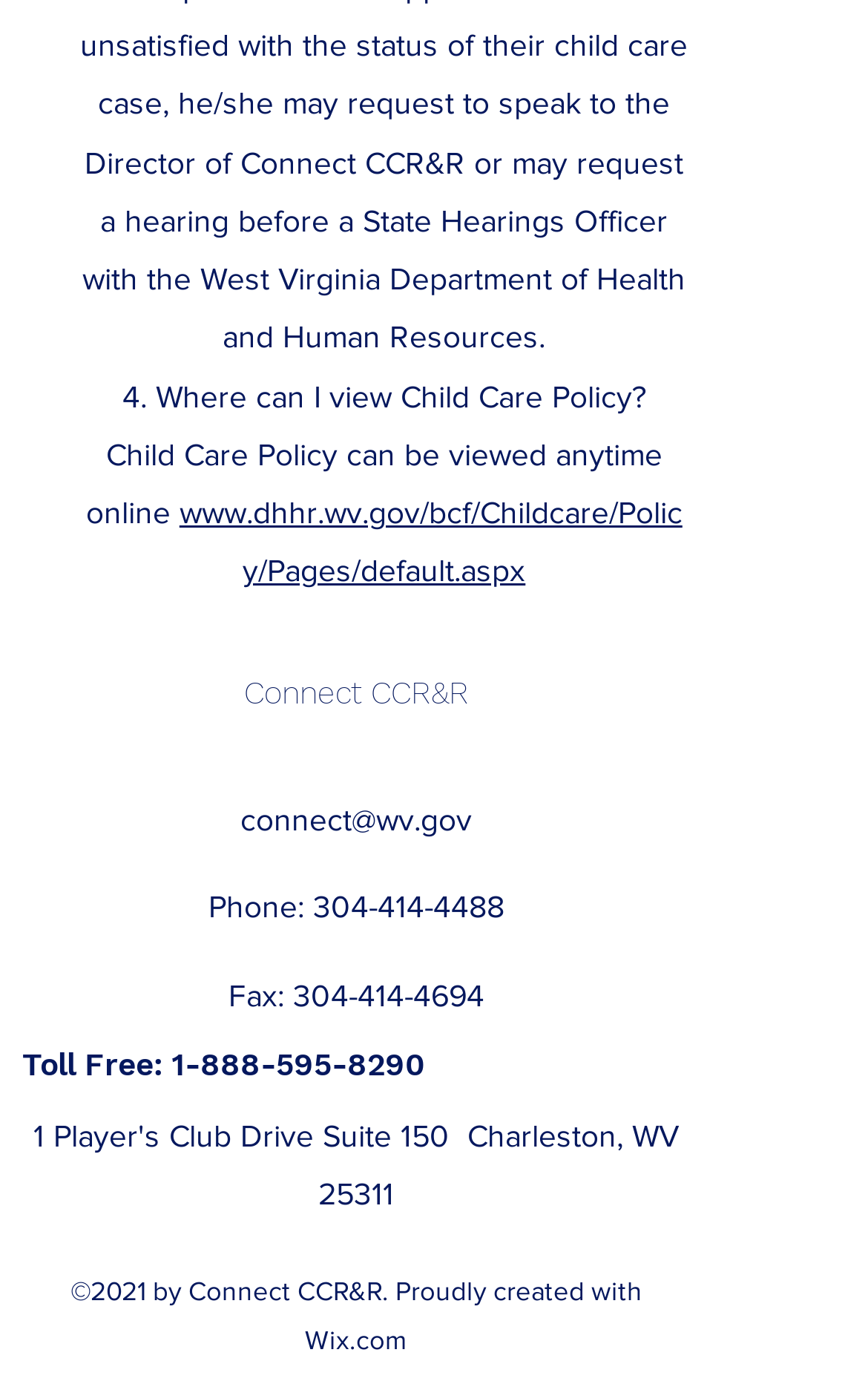Where can Child Care Policy be viewed?
Using the information from the image, provide a comprehensive answer to the question.

I found the answer by reading the text 'Child Care Policy can be viewed anytime online'.